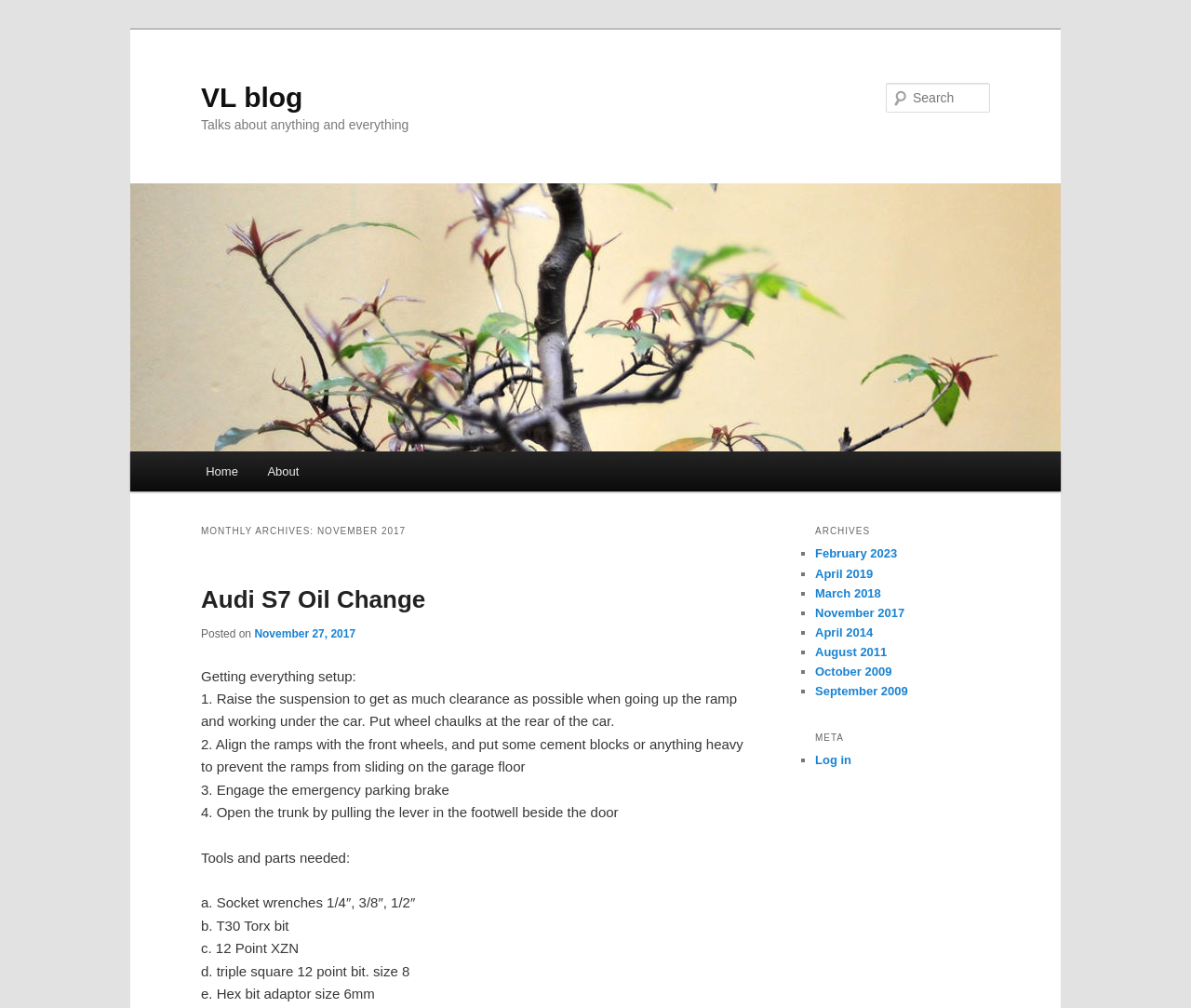What are the archives of this blog organized by?
Using the image provided, answer with just one word or phrase.

Months and years